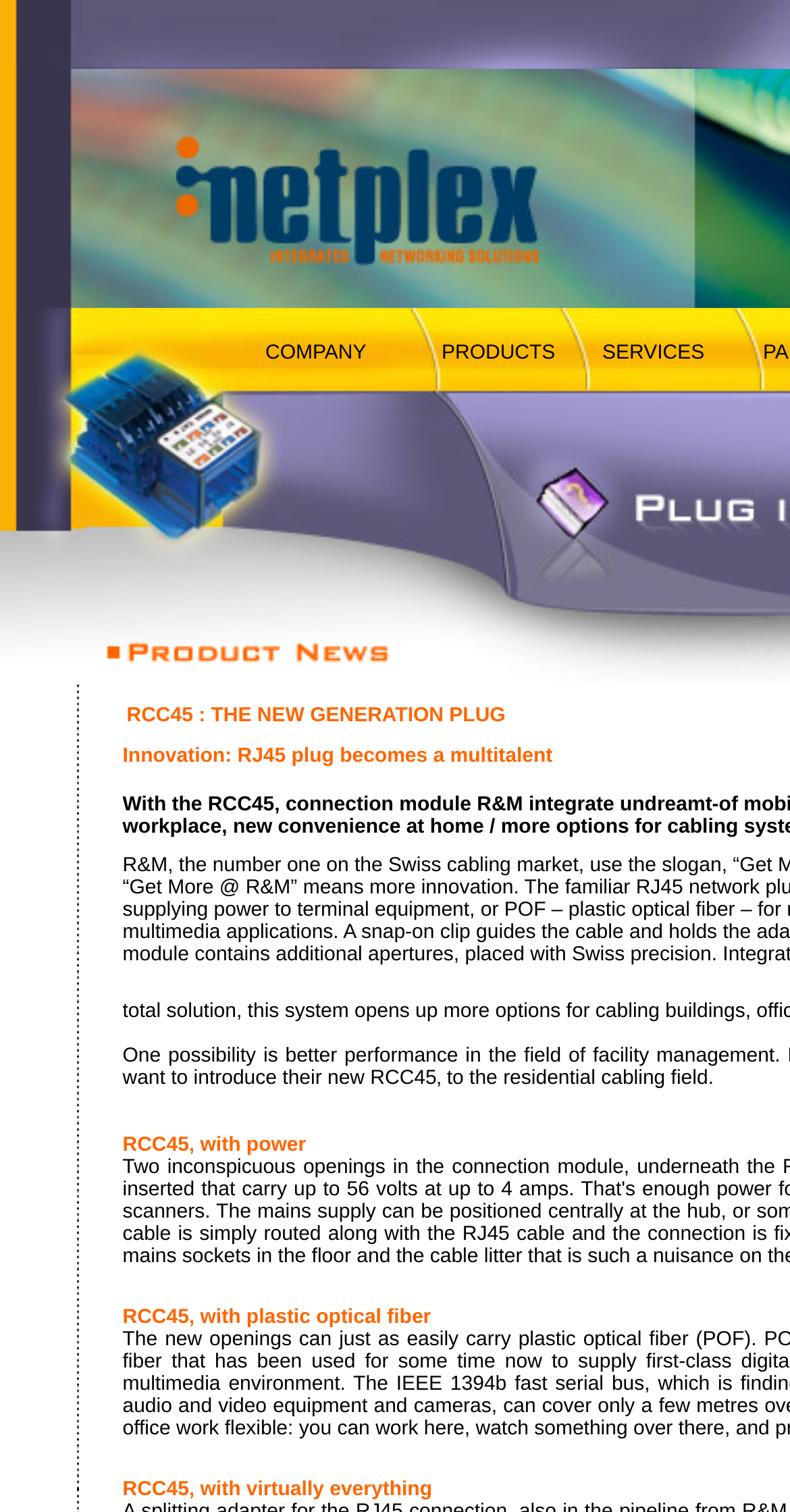Answer this question using a single word or a brief phrase:
How many columns are in the top table?

3